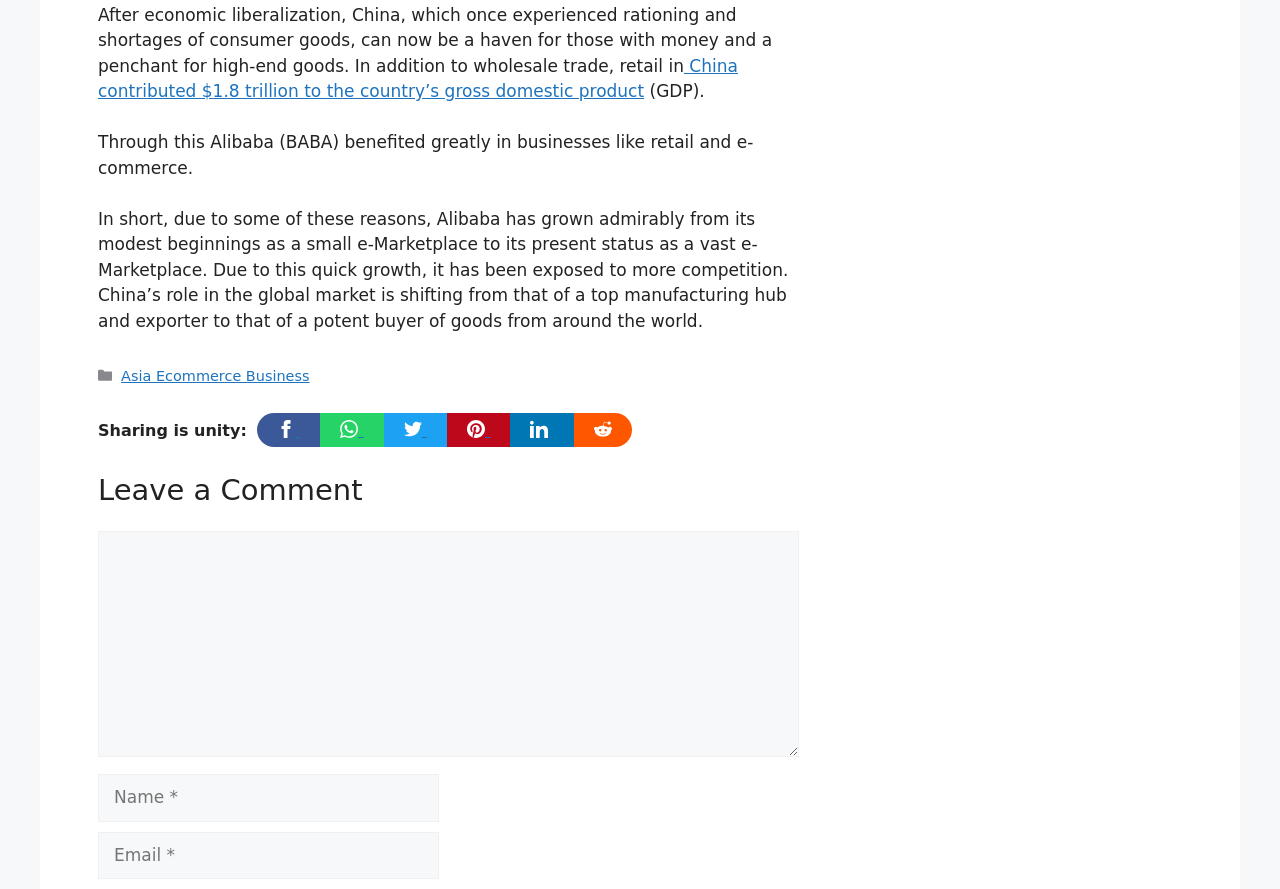Identify the bounding box coordinates of the area you need to click to perform the following instruction: "Leave a comment".

[0.077, 0.532, 0.624, 0.575]